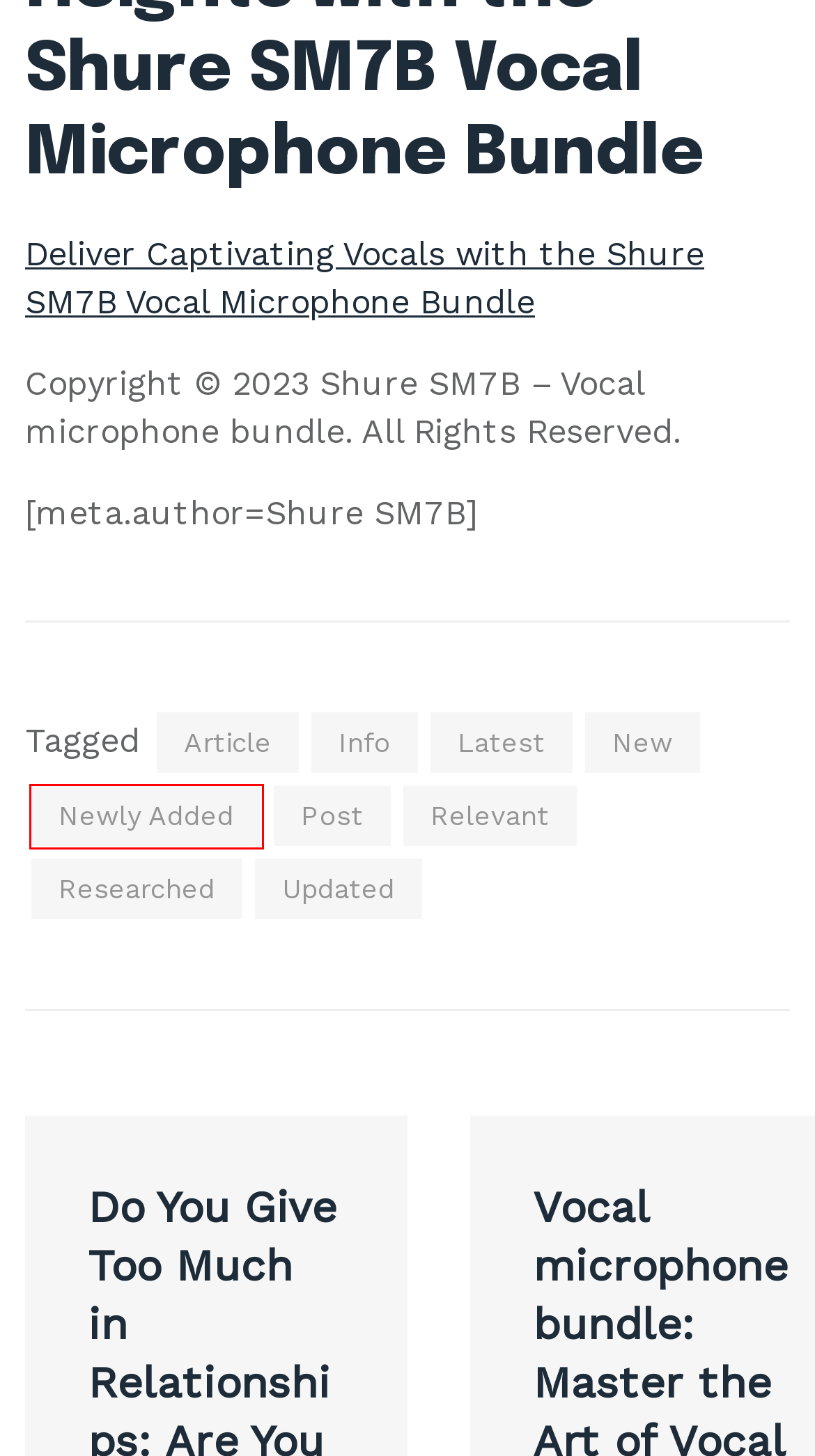You are provided a screenshot of a webpage featuring a red bounding box around a UI element. Choose the webpage description that most accurately represents the new webpage after clicking the element within the red bounding box. Here are the candidates:
A. Tag: post - News Worthy Blog
B. Tag: relevant - News Worthy Blog
C. Tag: article - News Worthy Blog
D. Tag: latest - News Worthy Blog
E. Tag: new - News Worthy Blog
F. Tag: updated - News Worthy Blog
G. Tag: newly added - News Worthy Blog
H. Tag: researched - News Worthy Blog

G